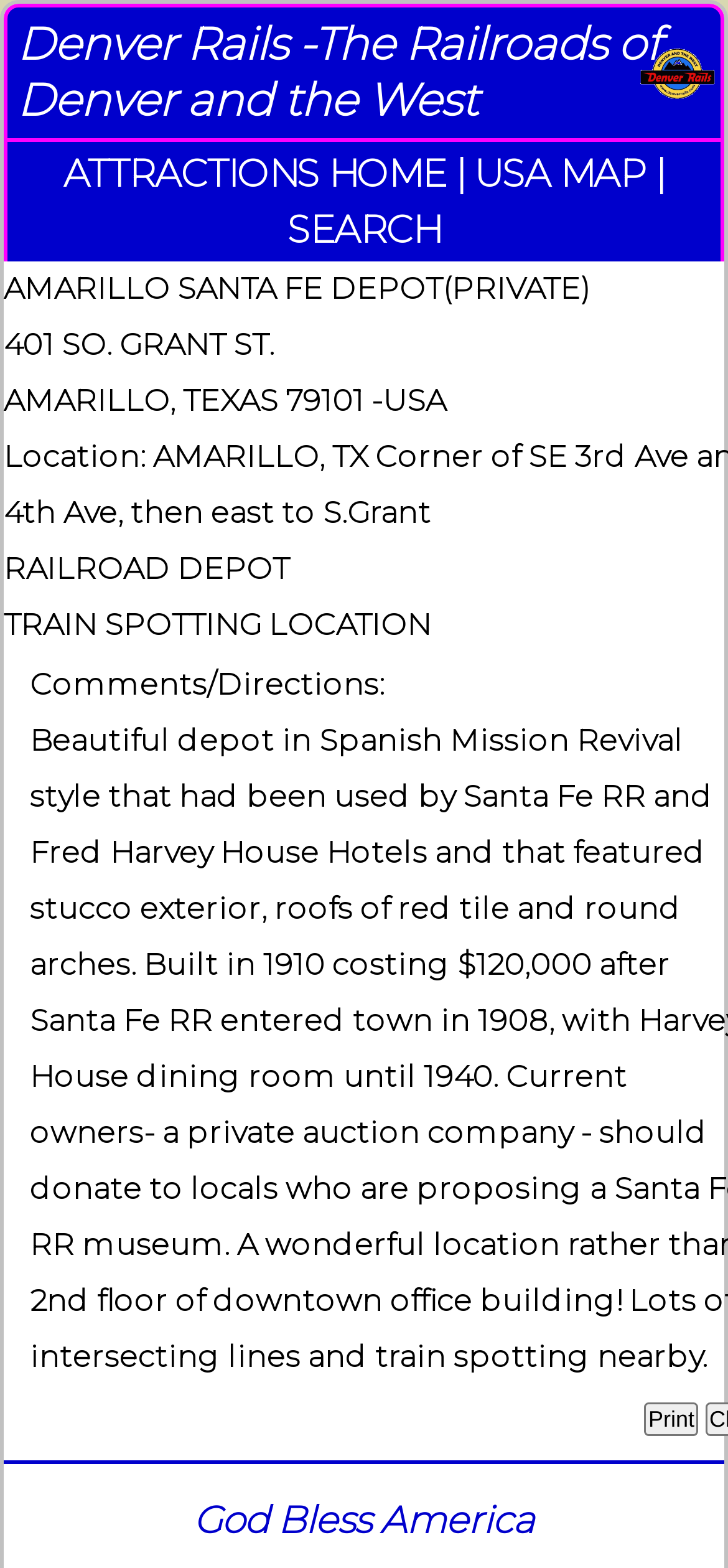Determine the bounding box for the described HTML element: "SEARCH". Ensure the coordinates are four float numbers between 0 and 1 in the format [left, top, right, bottom].

[0.395, 0.132, 0.605, 0.161]